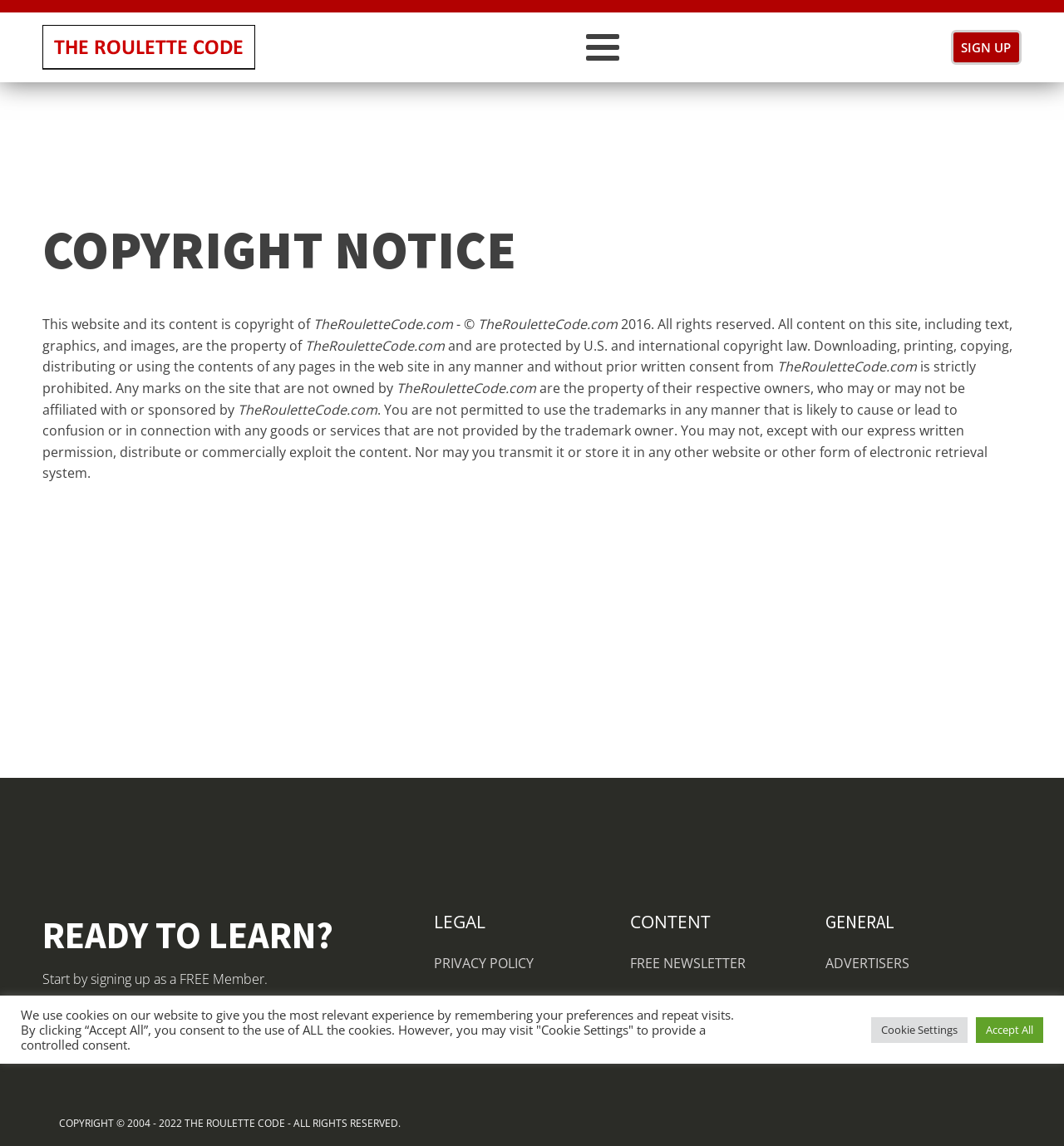Please identify the bounding box coordinates of the element that needs to be clicked to execute the following command: "Click the Share button". Provide the bounding box using four float numbers between 0 and 1, formatted as [left, top, right, bottom].

[0.867, 0.875, 0.977, 0.916]